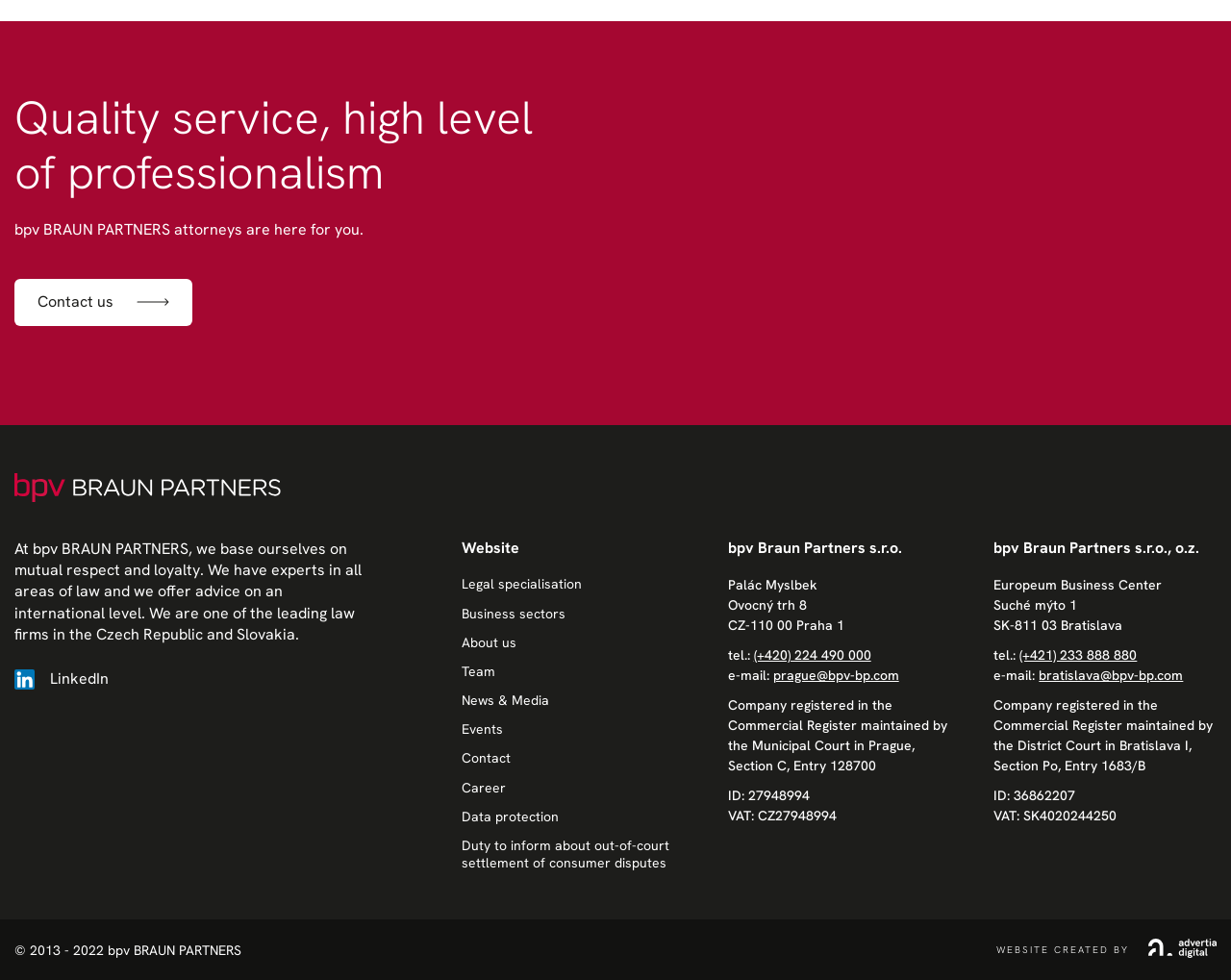Based on the element description News & Media, identify the bounding box coordinates for the UI element. The coordinates should be in the format (top-left x, top-left y, bottom-right x, bottom-right y) and within the 0 to 1 range.

[0.375, 0.706, 0.446, 0.723]